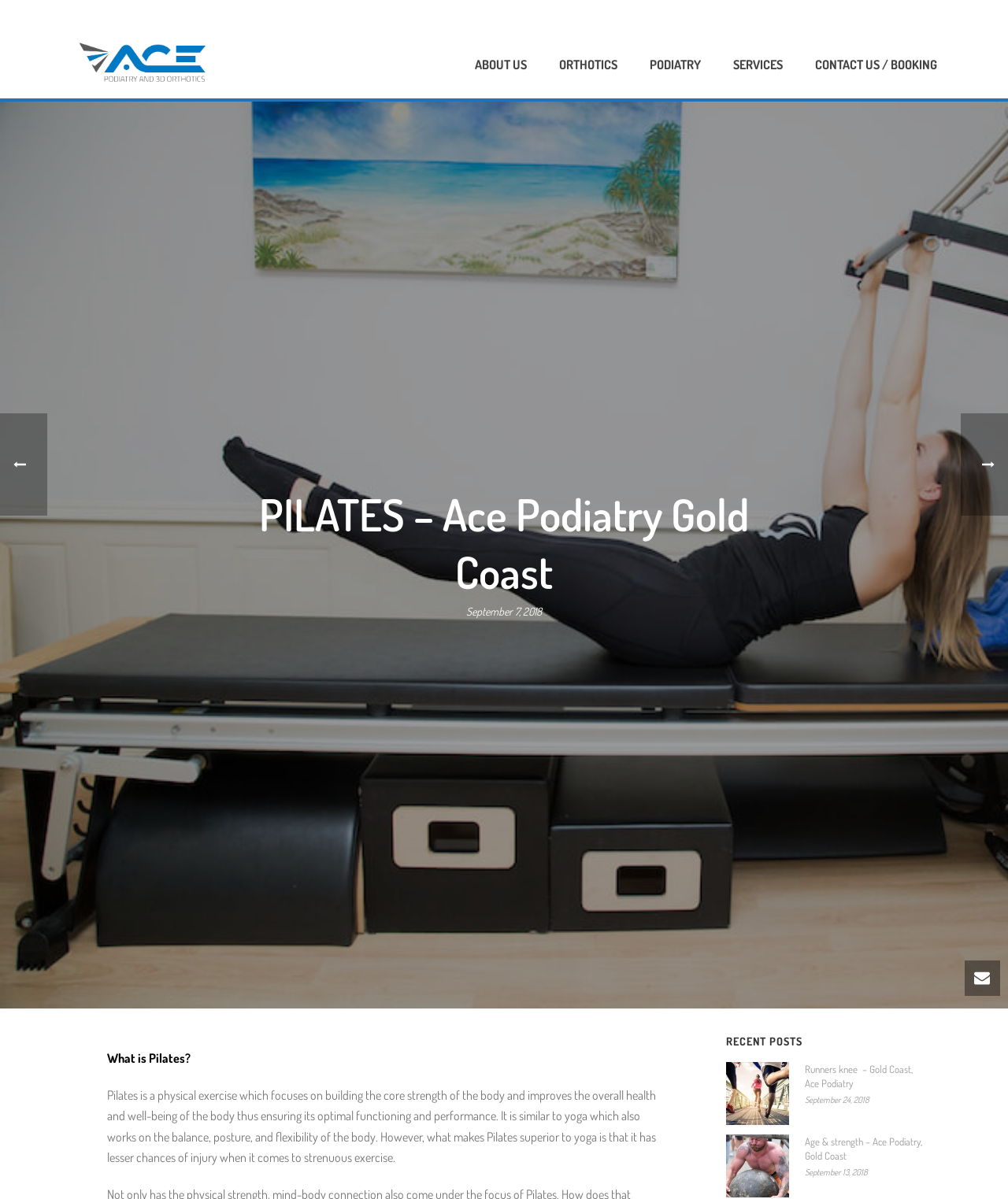Please respond to the question with a concise word or phrase:
How many recent posts are displayed?

3